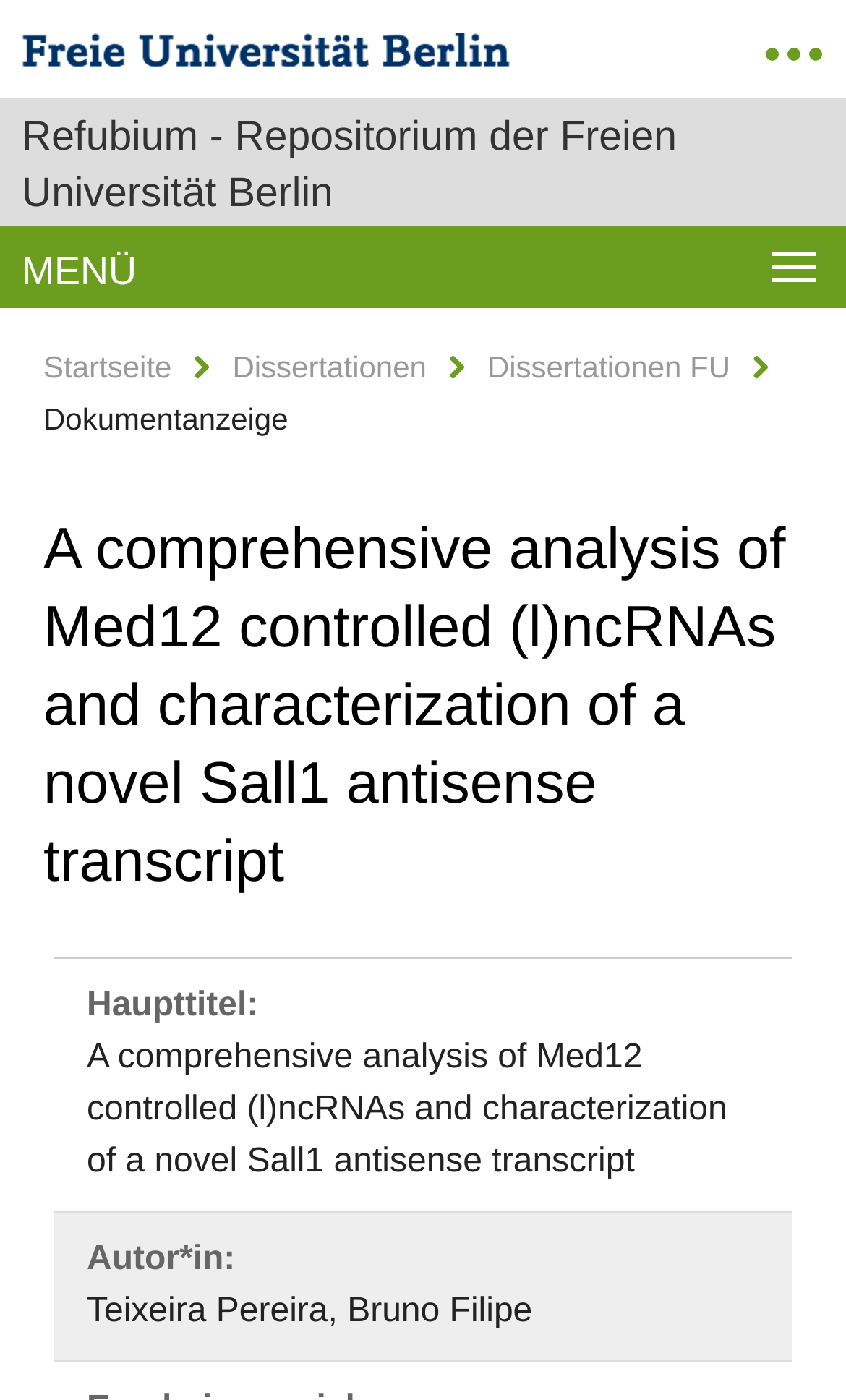Provide the bounding box coordinates for the UI element that is described as: "Startseite".

[0.051, 0.249, 0.203, 0.274]